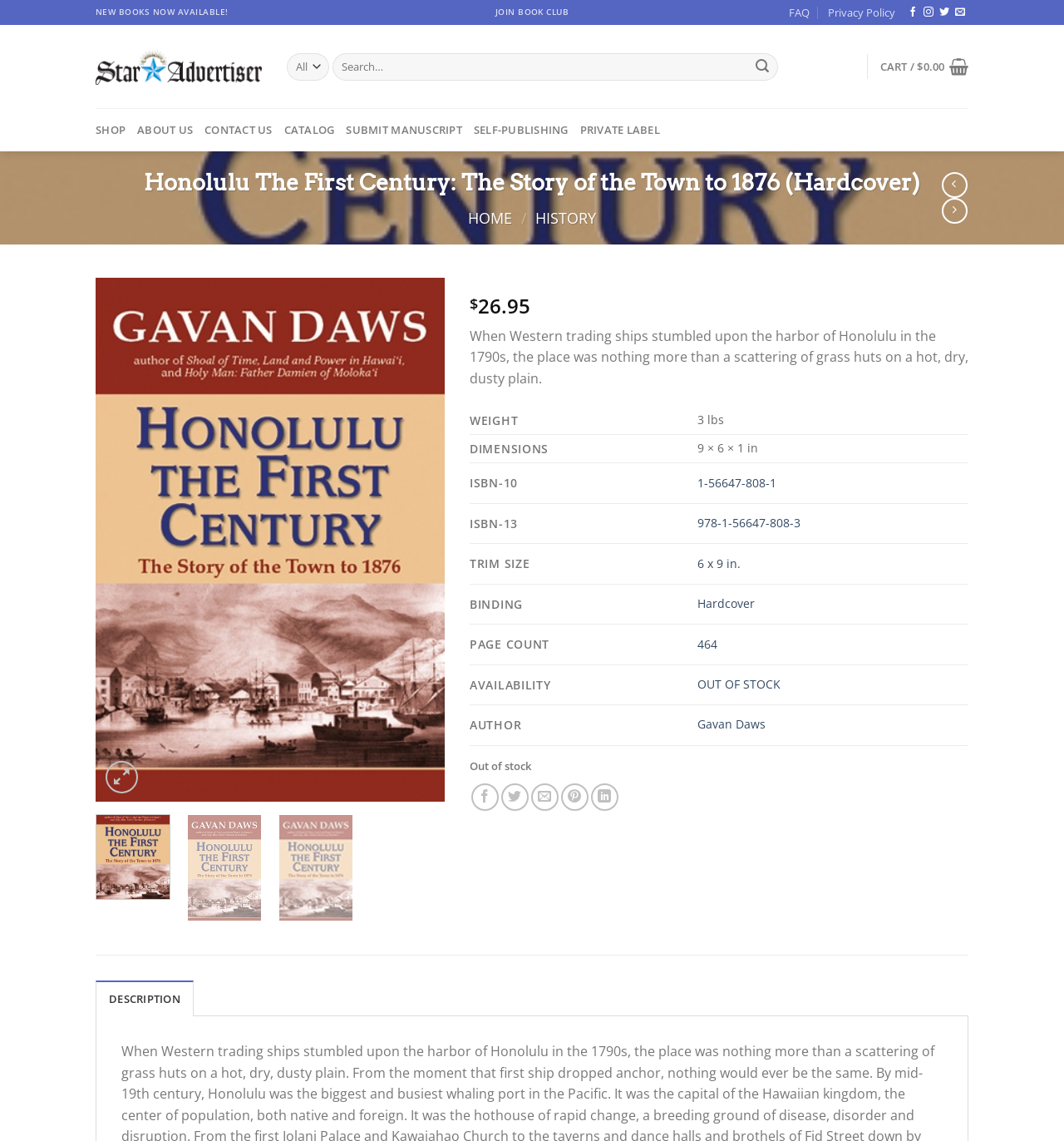Bounding box coordinates are specified in the format (top-left x, top-left y, bottom-right x, bottom-right y). All values are floating point numbers bounded between 0 and 1. Please provide the bounding box coordinate of the region this sentence describes: 6 x 9 in.

[0.655, 0.487, 0.696, 0.5]